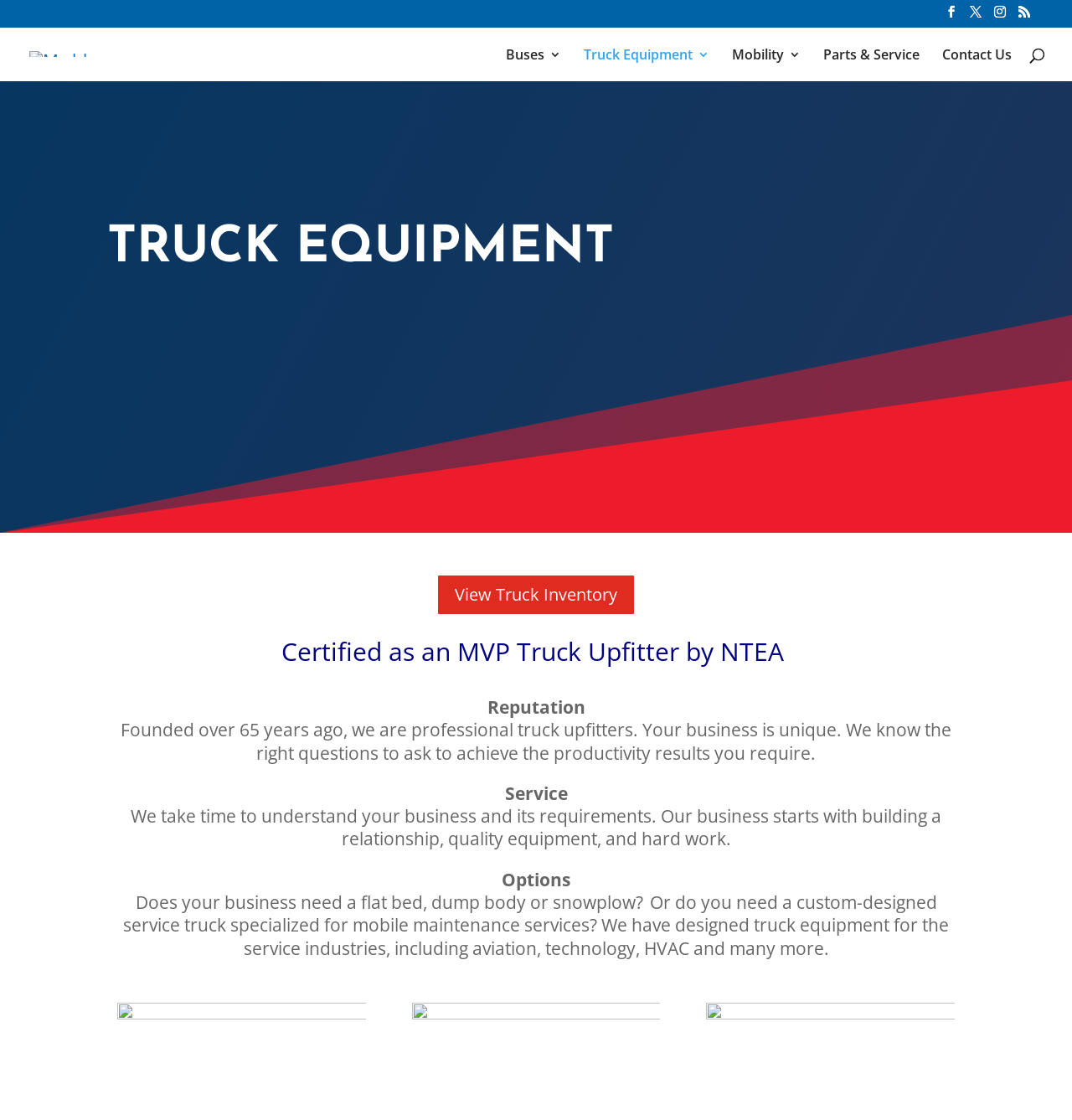Find the bounding box of the element with the following description: "Mobility". The coordinates must be four float numbers between 0 and 1, formatted as [left, top, right, bottom].

[0.683, 0.043, 0.747, 0.072]